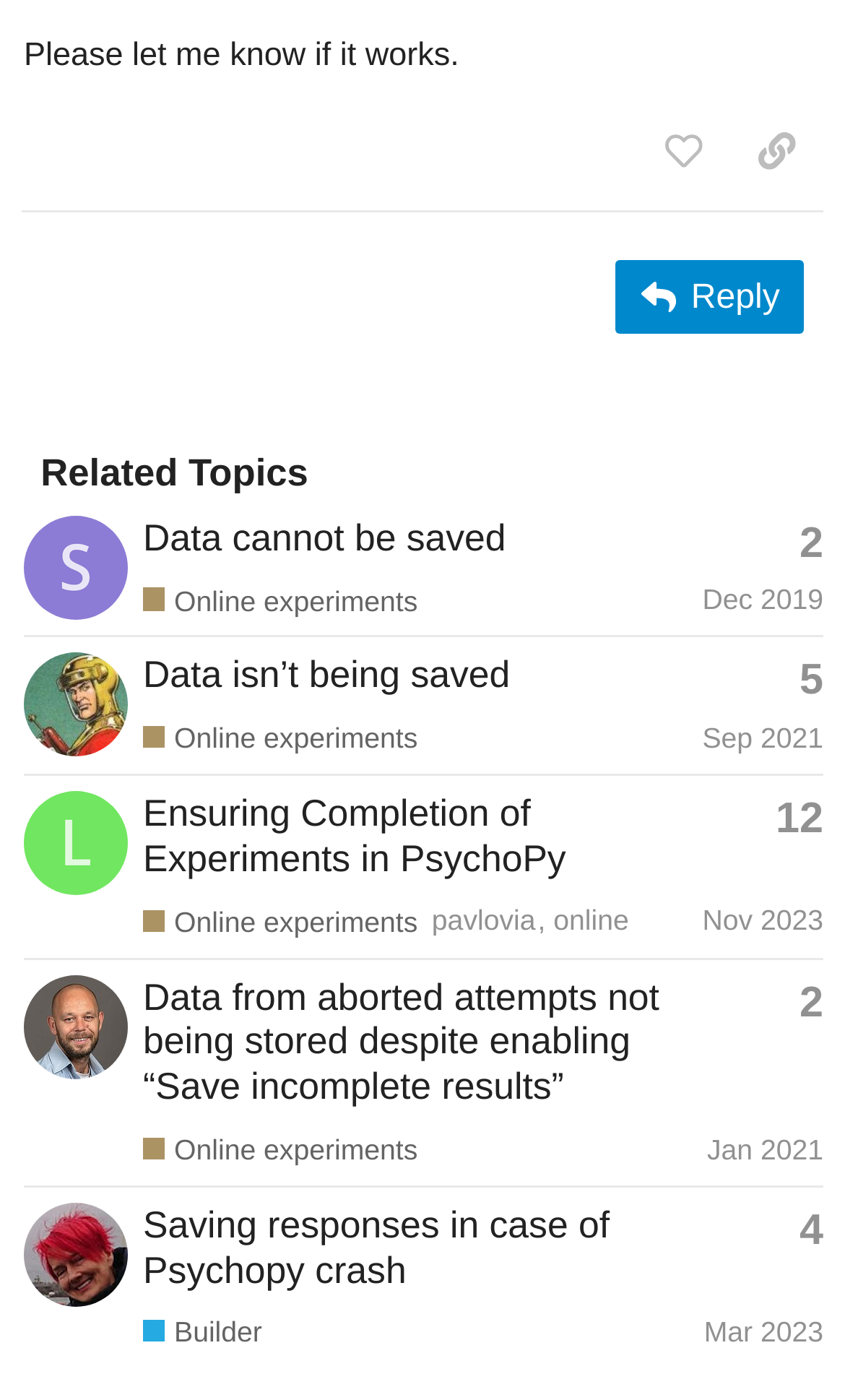Using the provided description: "Dec 2019", find the bounding box coordinates of the corresponding UI element. The output should be four float numbers between 0 and 1, in the format [left, top, right, bottom].

[0.831, 0.415, 0.974, 0.438]